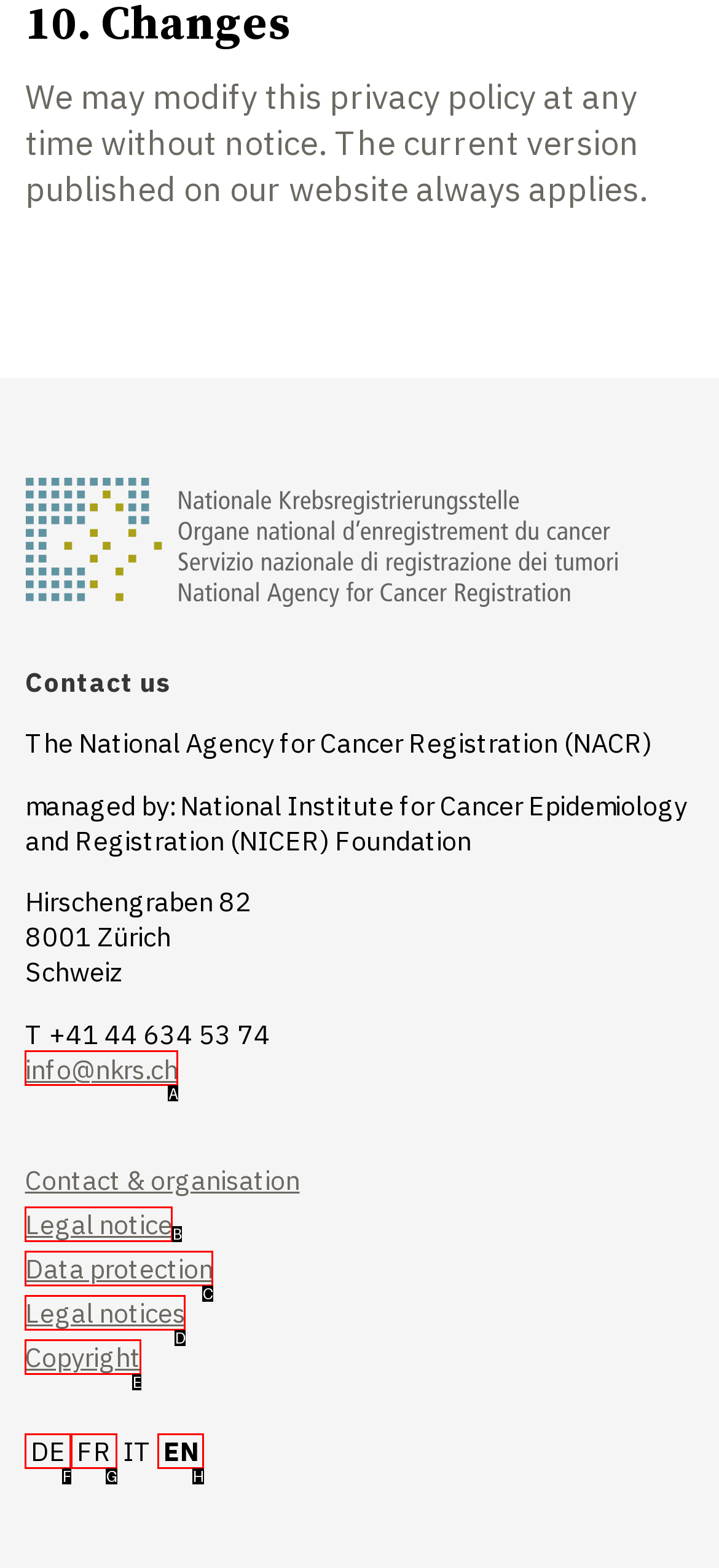Which lettered UI element aligns with this description: Copyright
Provide your answer using the letter from the available choices.

E